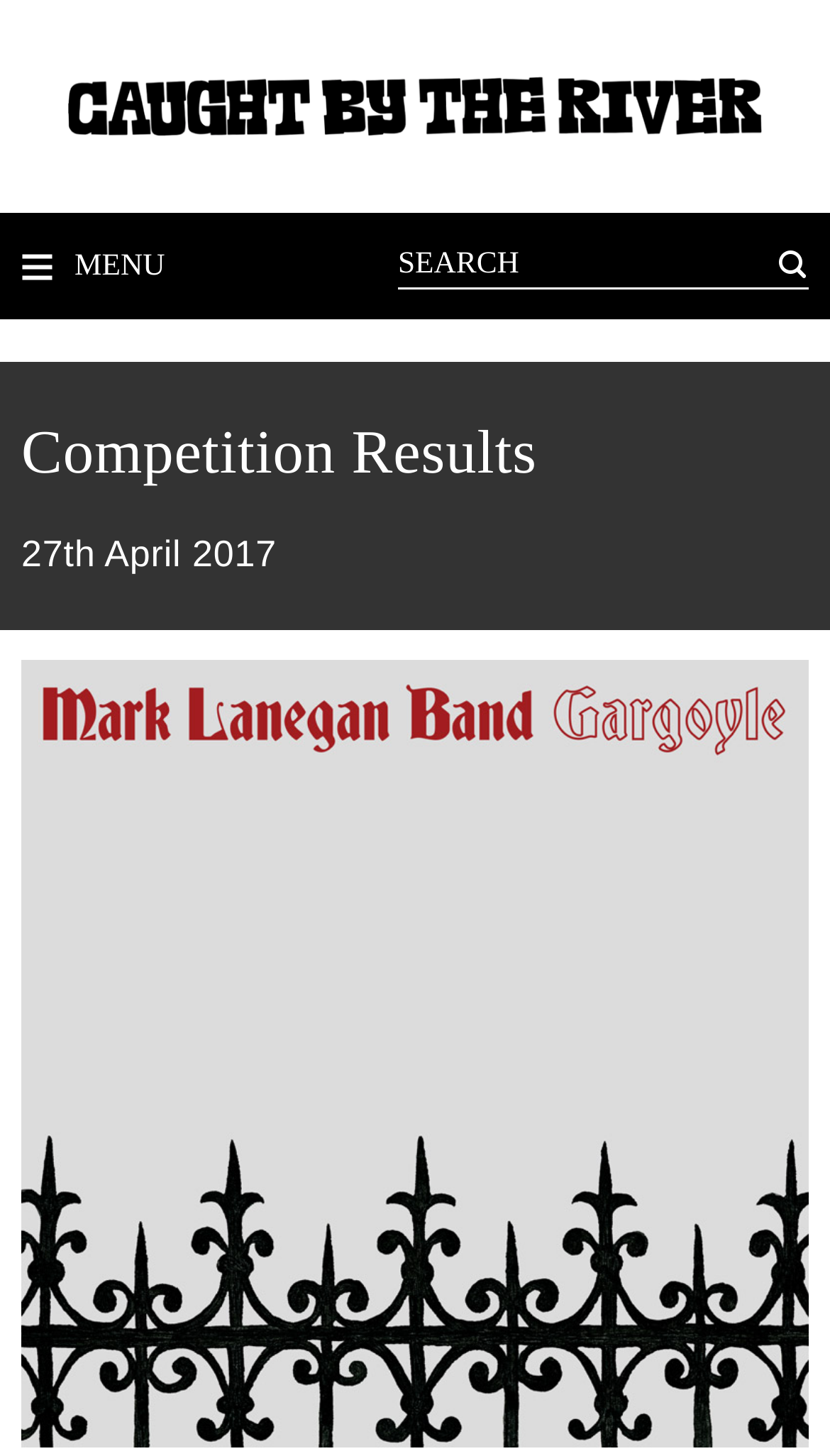Refer to the image and provide a thorough answer to this question:
Is the search box required?

I checked the properties of the search box and found that the 'required' attribute is set to 'False', indicating that it is not a required field.